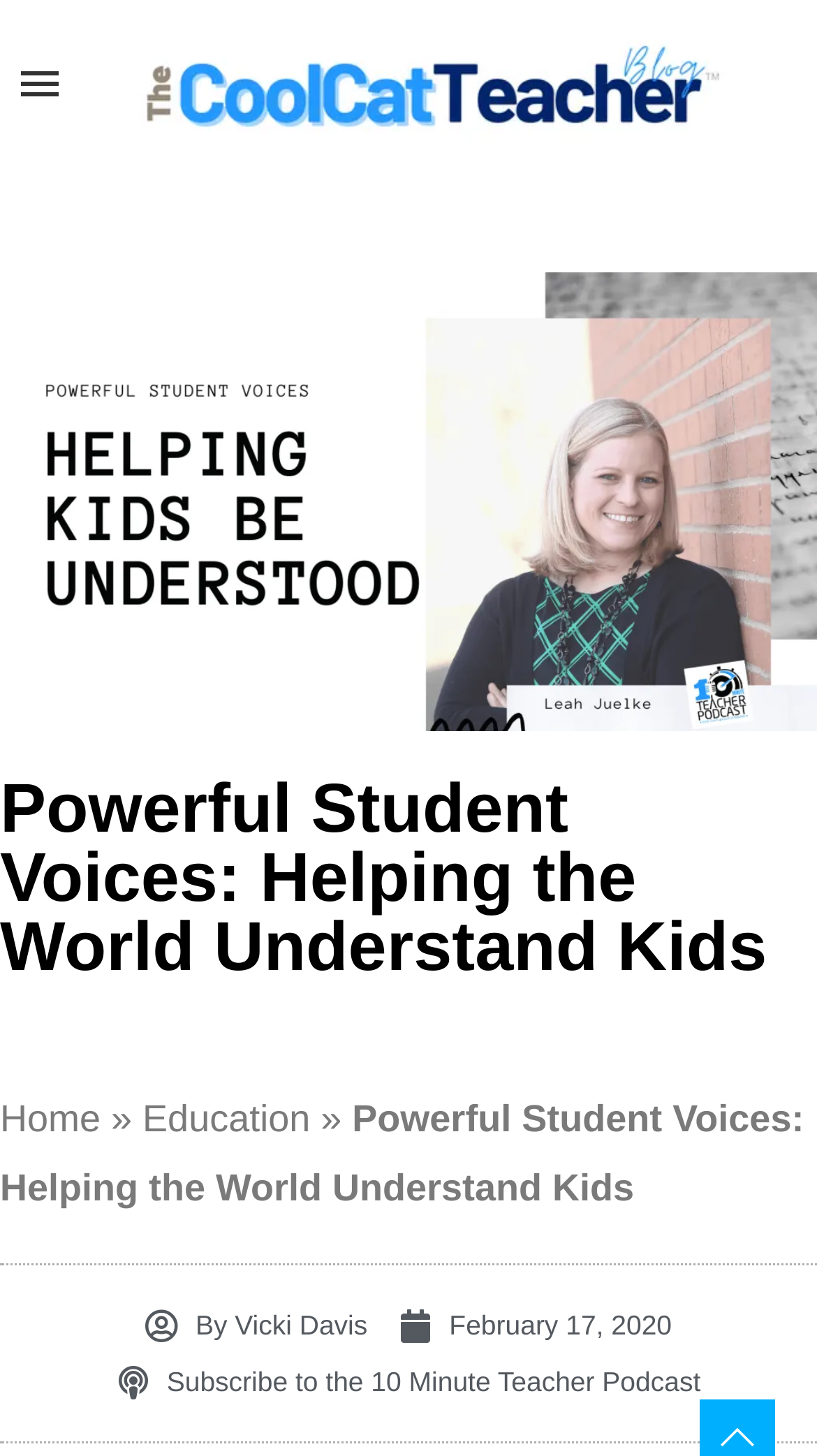Locate the bounding box for the described UI element: "aria-label="Open Menu"". Ensure the coordinates are four float numbers between 0 and 1, formatted as [left, top, right, bottom].

[0.026, 0.045, 0.072, 0.071]